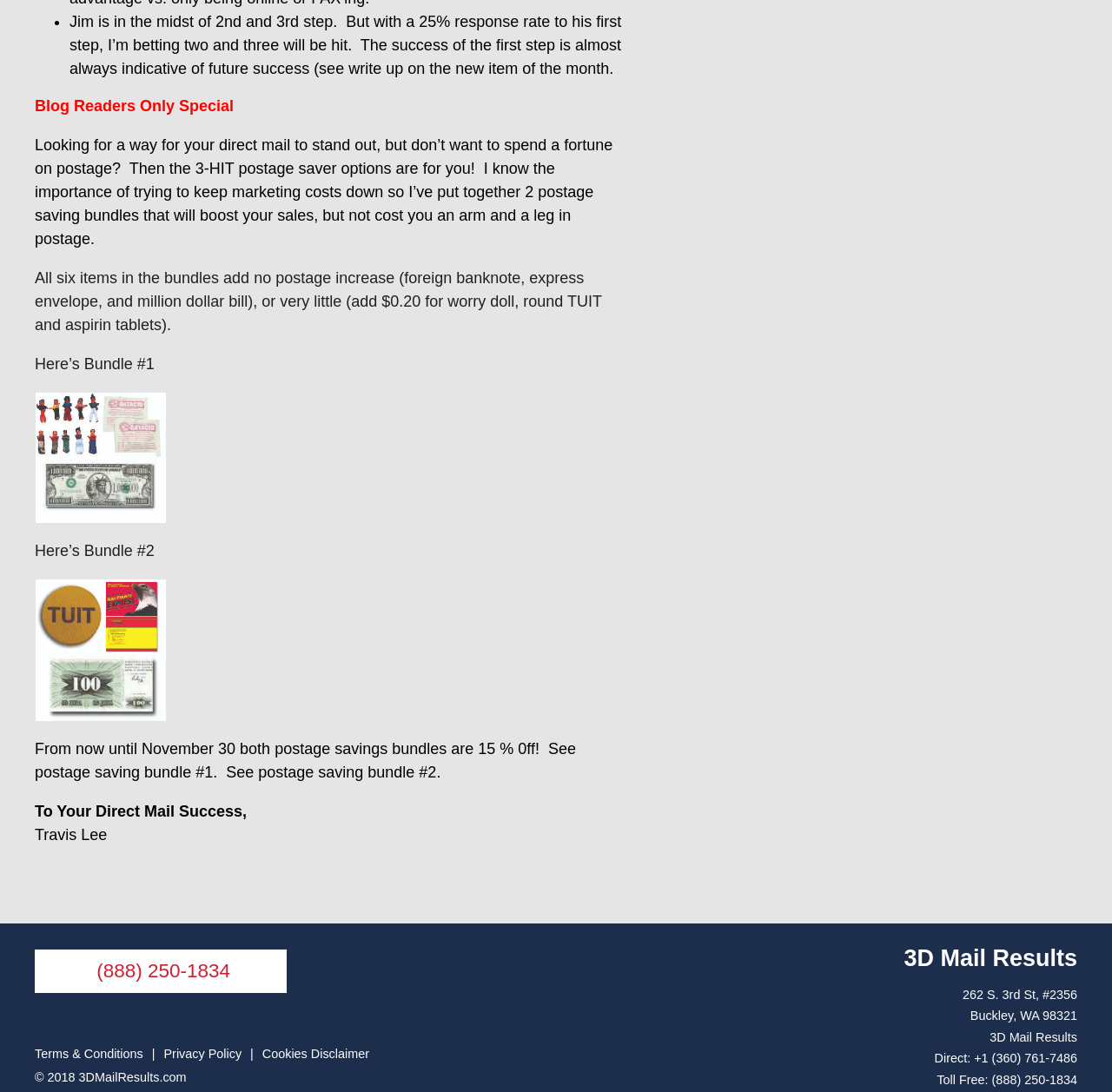Determine the bounding box of the UI element mentioned here: "(888) 250-1834". The coordinates must be in the format [left, top, right, bottom] with values ranging from 0 to 1.

[0.031, 0.869, 0.258, 0.91]